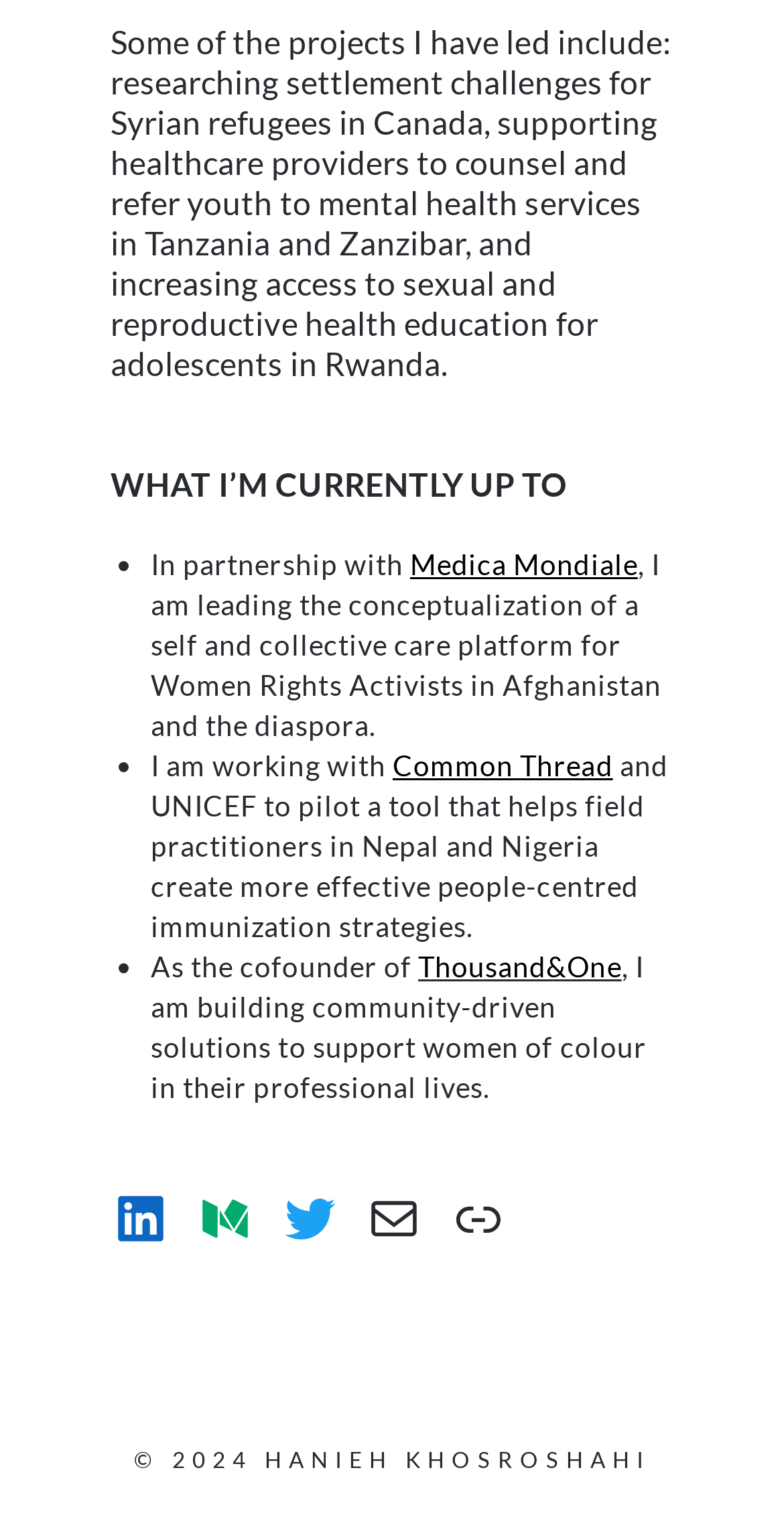What is the author's profession? Examine the screenshot and reply using just one word or a brief phrase.

Researcher and project leader